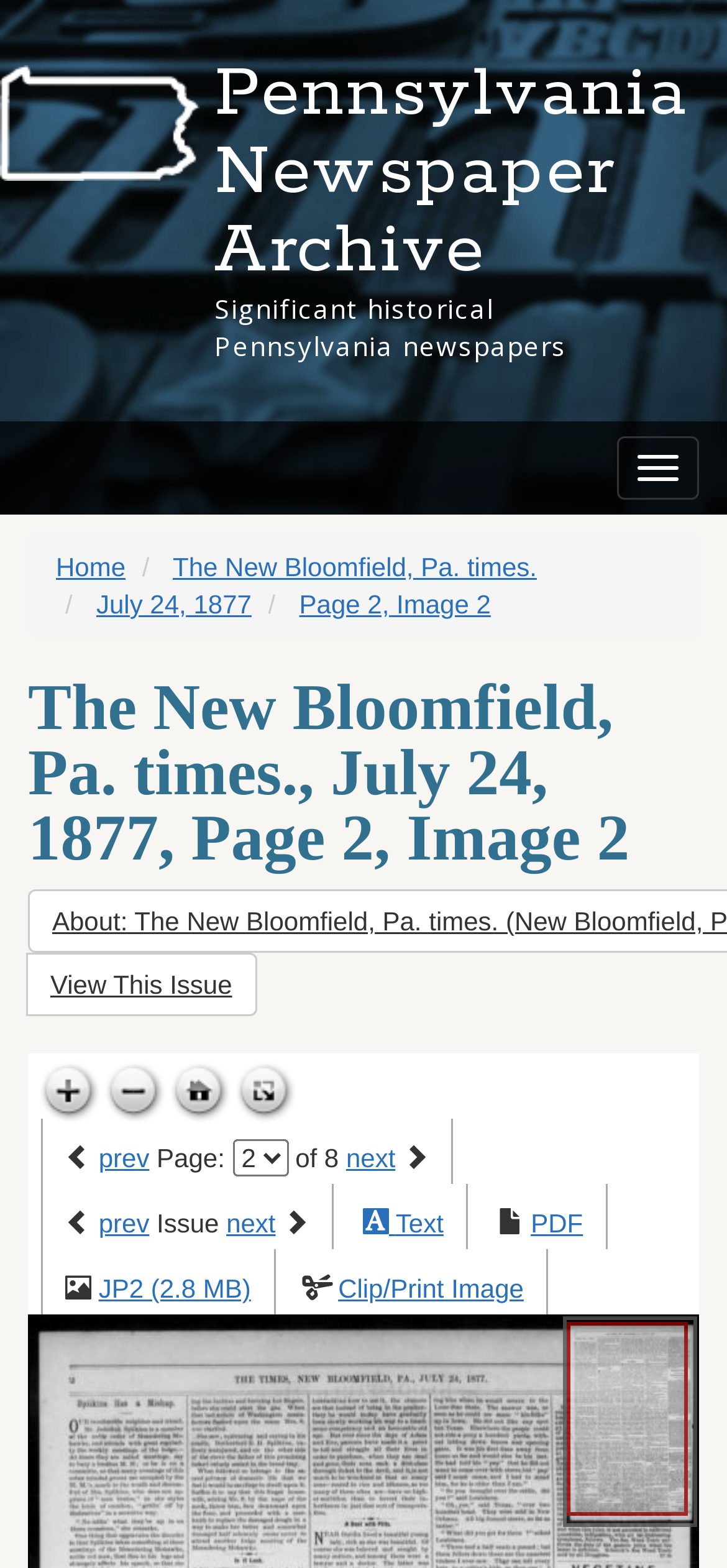Identify the bounding box coordinates for the UI element mentioned here: "Page 2, Image 2". Provide the coordinates as four float values between 0 and 1, i.e., [left, top, right, bottom].

[0.412, 0.376, 0.675, 0.395]